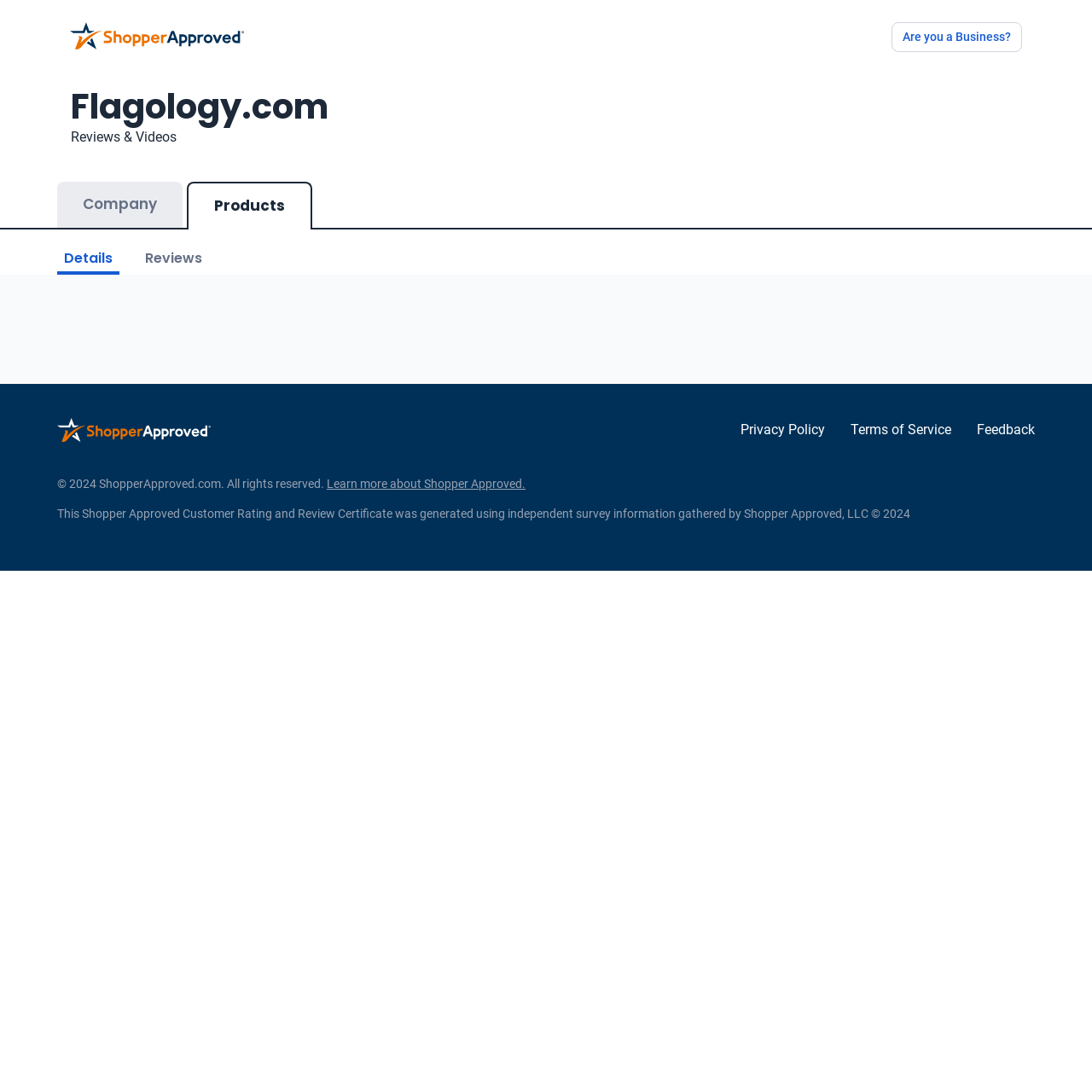Determine the bounding box coordinates of the clickable area required to perform the following instruction: "Go to 'Privacy Policy'". The coordinates should be represented as four float numbers between 0 and 1: [left, top, right, bottom].

[0.678, 0.386, 0.755, 0.4]